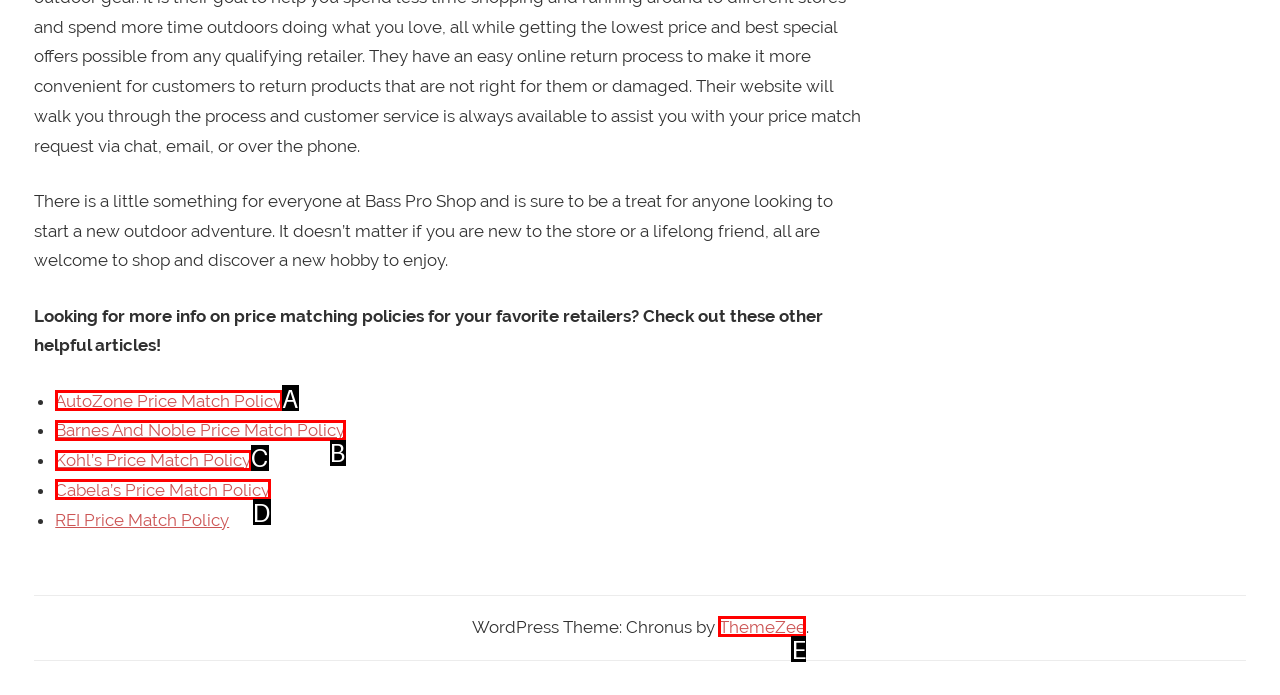Determine the HTML element that best matches this description: ThemeZee from the given choices. Respond with the corresponding letter.

E